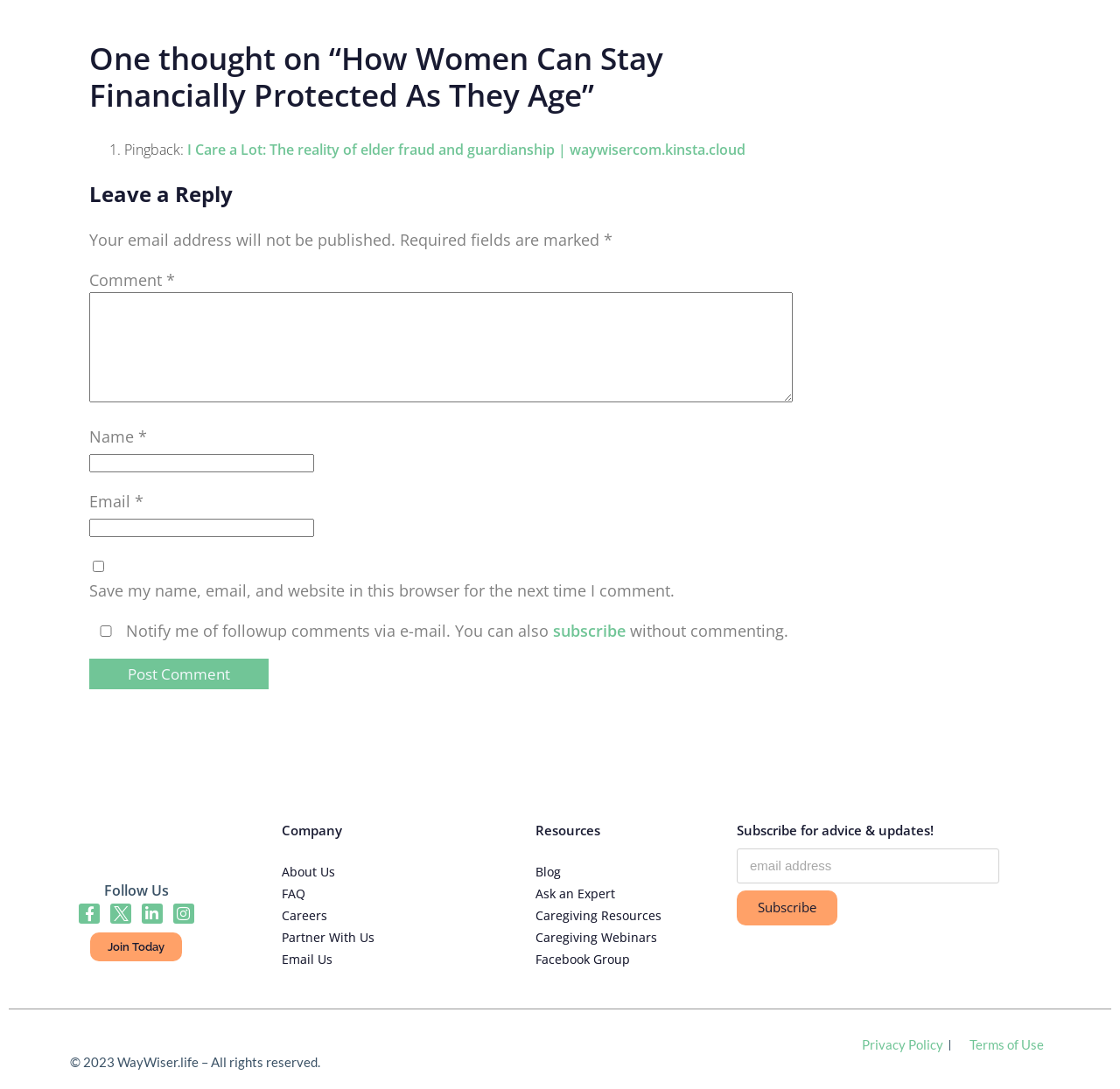By analyzing the image, answer the following question with a detailed response: How can users subscribe for updates?

Users can subscribe for updates by entering their email address in the textbox labeled 'email address' and clicking the 'Subscribe' button, as indicated by the section 'Subscribe for advice & updates!'.